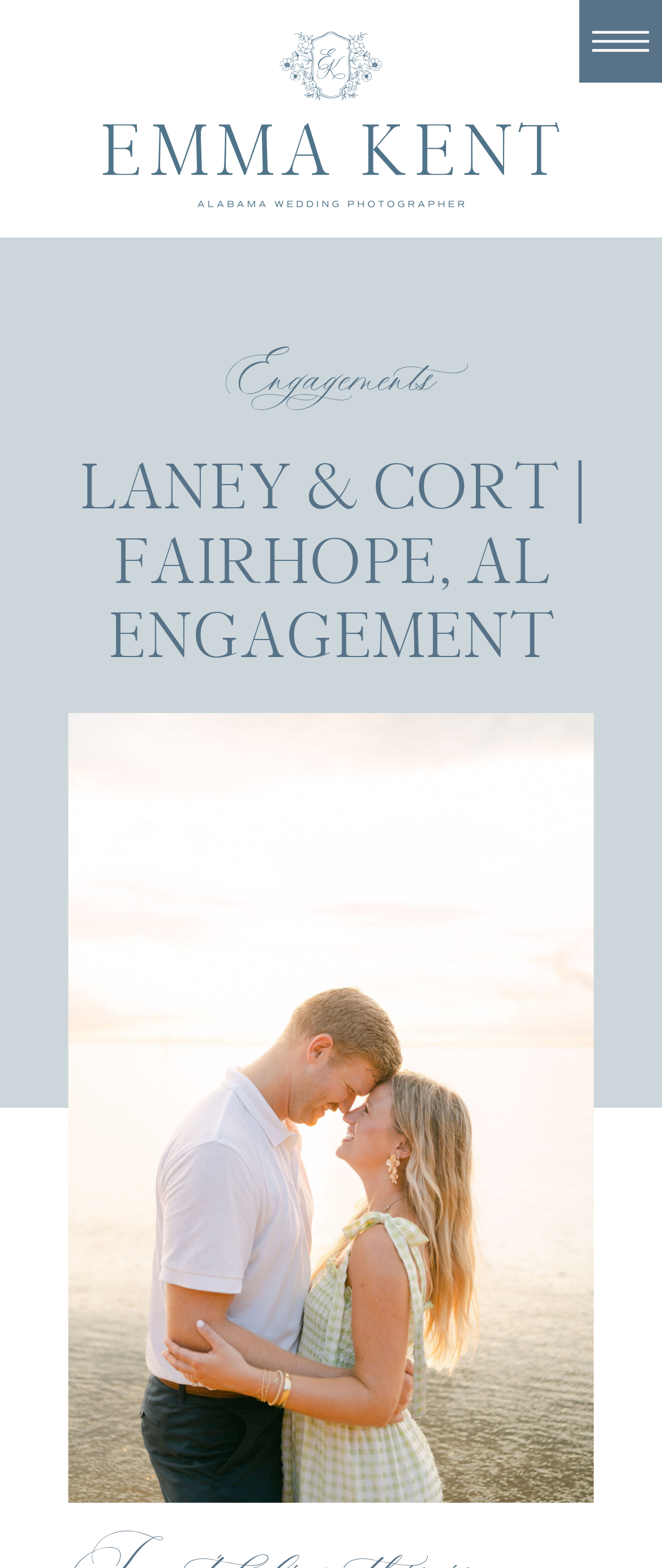How many images are on this webpage?
From the image, respond using a single word or phrase.

4